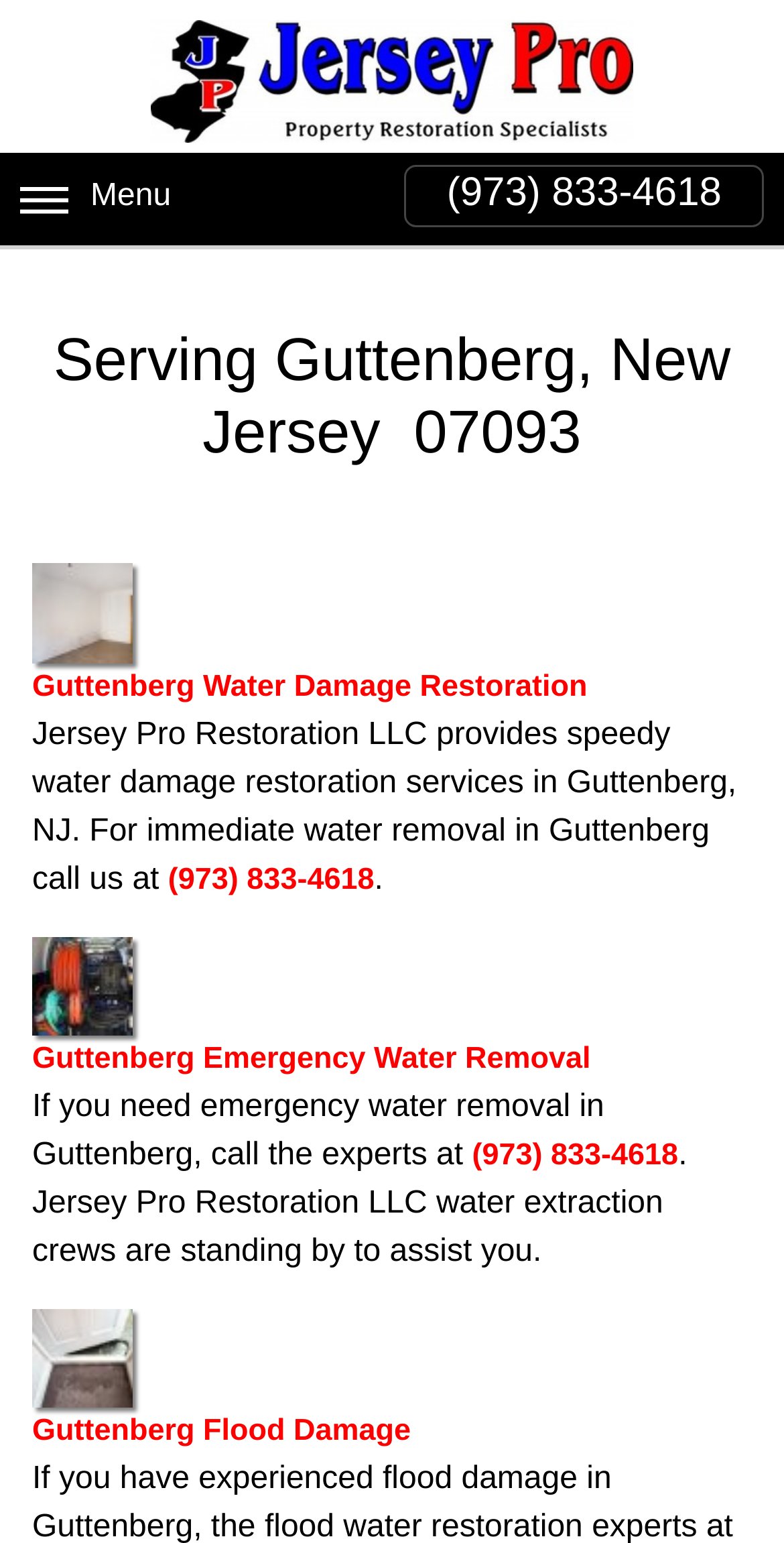From the screenshot, find the bounding box of the UI element matching this description: "Guttenberg Flood Damage". Supply the bounding box coordinates in the form [left, top, right, bottom], each a float between 0 and 1.

[0.041, 0.849, 0.959, 0.939]